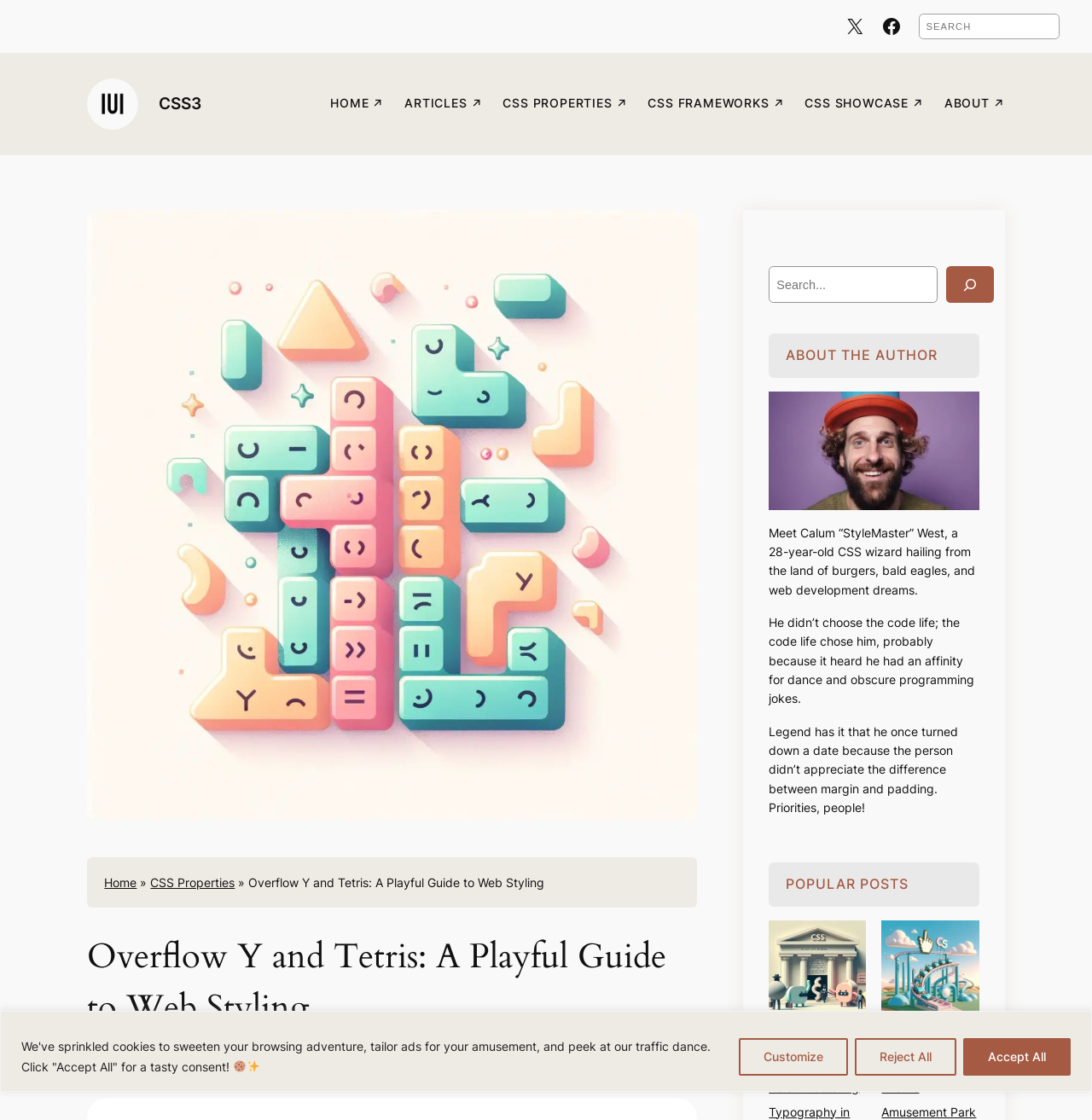Please pinpoint the bounding box coordinates for the region I should click to adhere to this instruction: "View the popular post about CSS Pointer Events".

[0.807, 0.92, 0.894, 0.999]